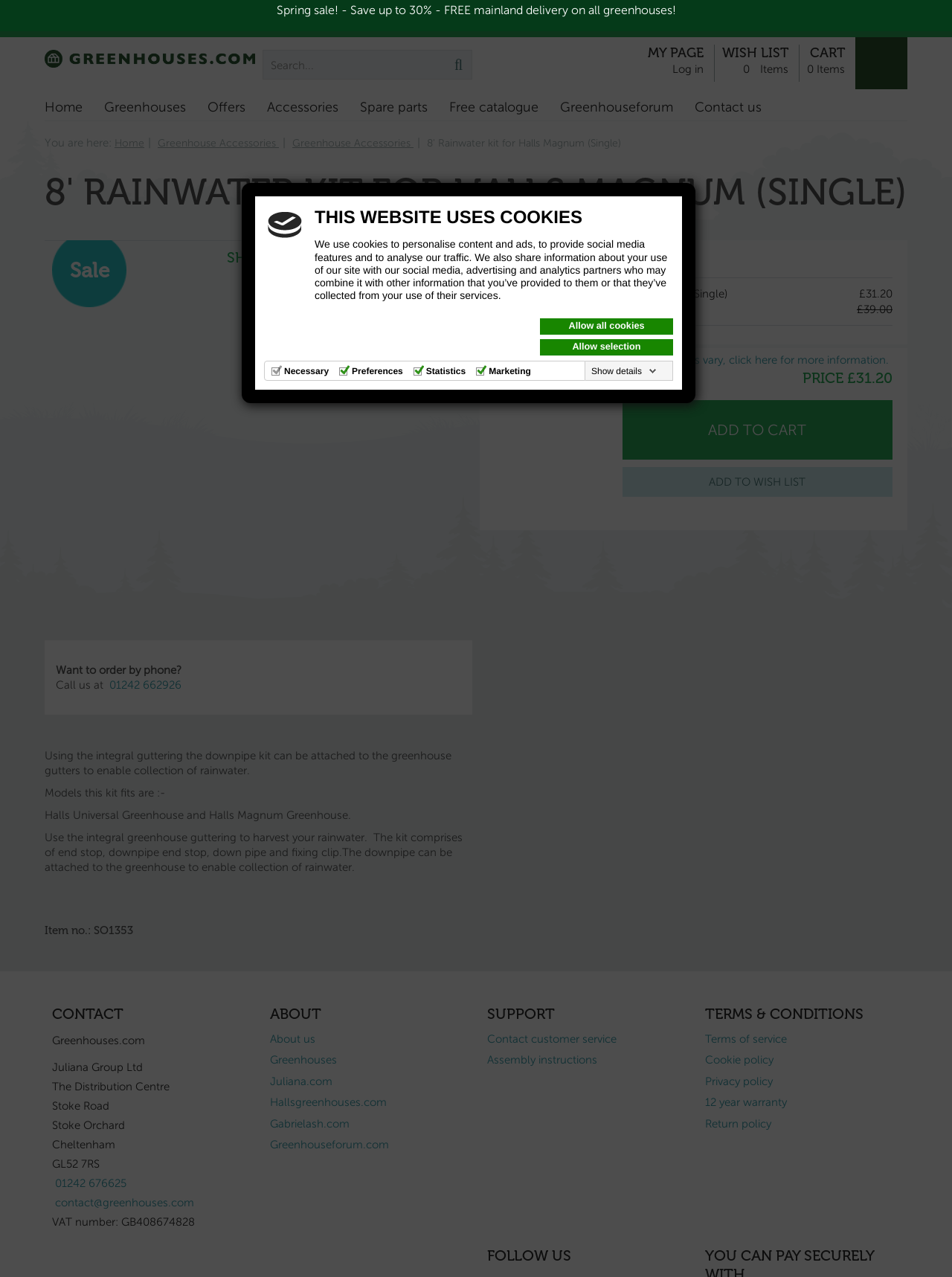Illustrate the webpage's structure and main components comprehensively.

This webpage is about a product, specifically an 8' rainwater kit for Halls Magnum and Universal greenhouses. At the top of the page, there is a cookie notification dialog with a logo, a heading, and some text explaining the use of cookies on the website. Below this, there are three links to manage cookie preferences.

The main content of the page is divided into sections. On the left side, there is a navigation menu with links to various categories, including Home, Offers, Accessories, and Spare parts. On the right side, there is a search box and some links to the user's account and cart.

The product description section starts with a heading and some text explaining the product's features and benefits. Below this, there are some details about the product, including its item number and a description of what it fits. The product's price is displayed prominently, with an option to choose a variant.

There are also some calls-to-action, such as "ADD TO CART" and "ADD TO WISH LIST", as well as a link to delivery information. At the bottom of the page, there is a section with contact information, including the company's address, phone number, and email address. Additionally, there are some links to other websites and a section about the company.